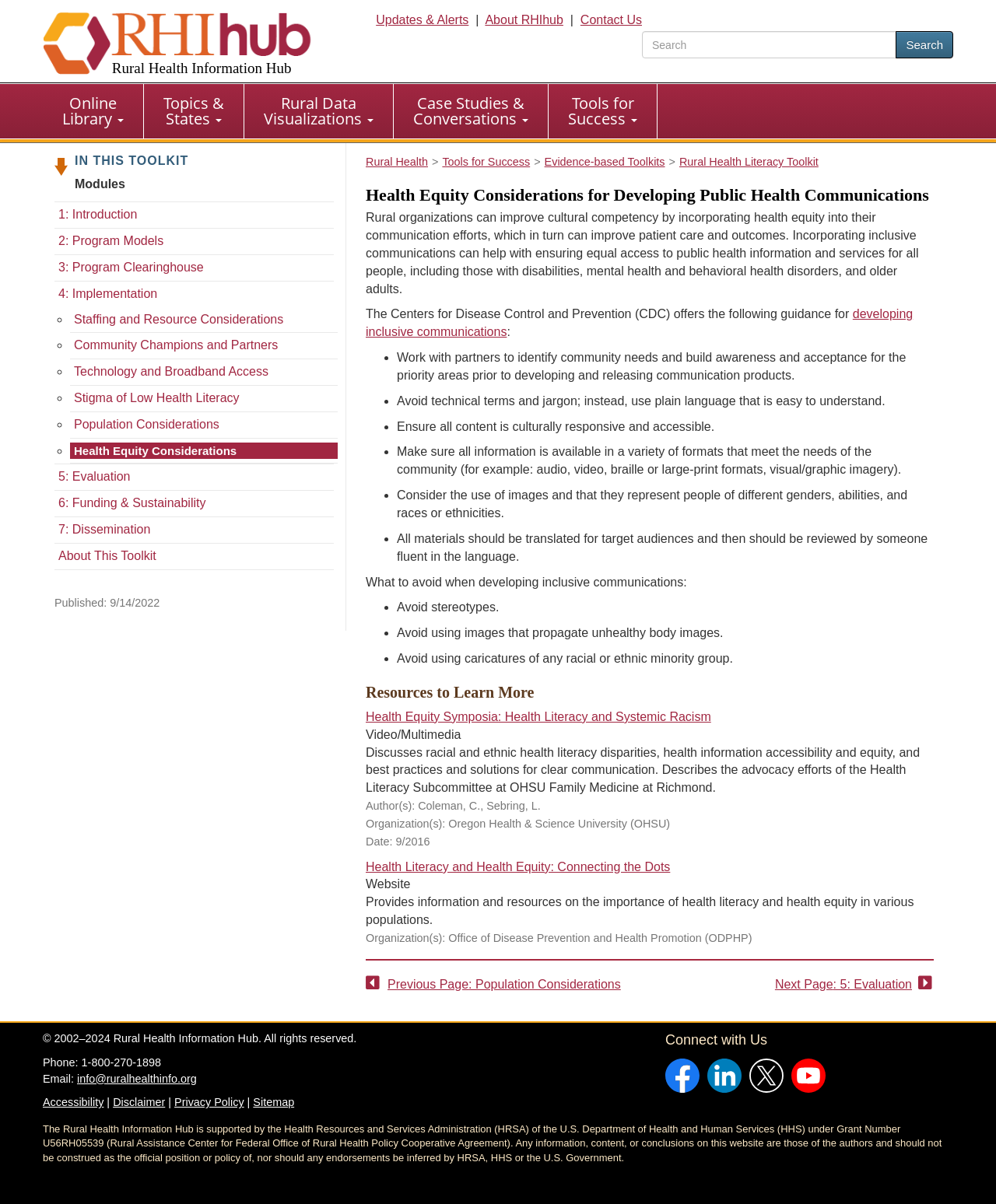How many modules are there in this toolkit? Based on the image, give a response in one word or a short phrase.

7